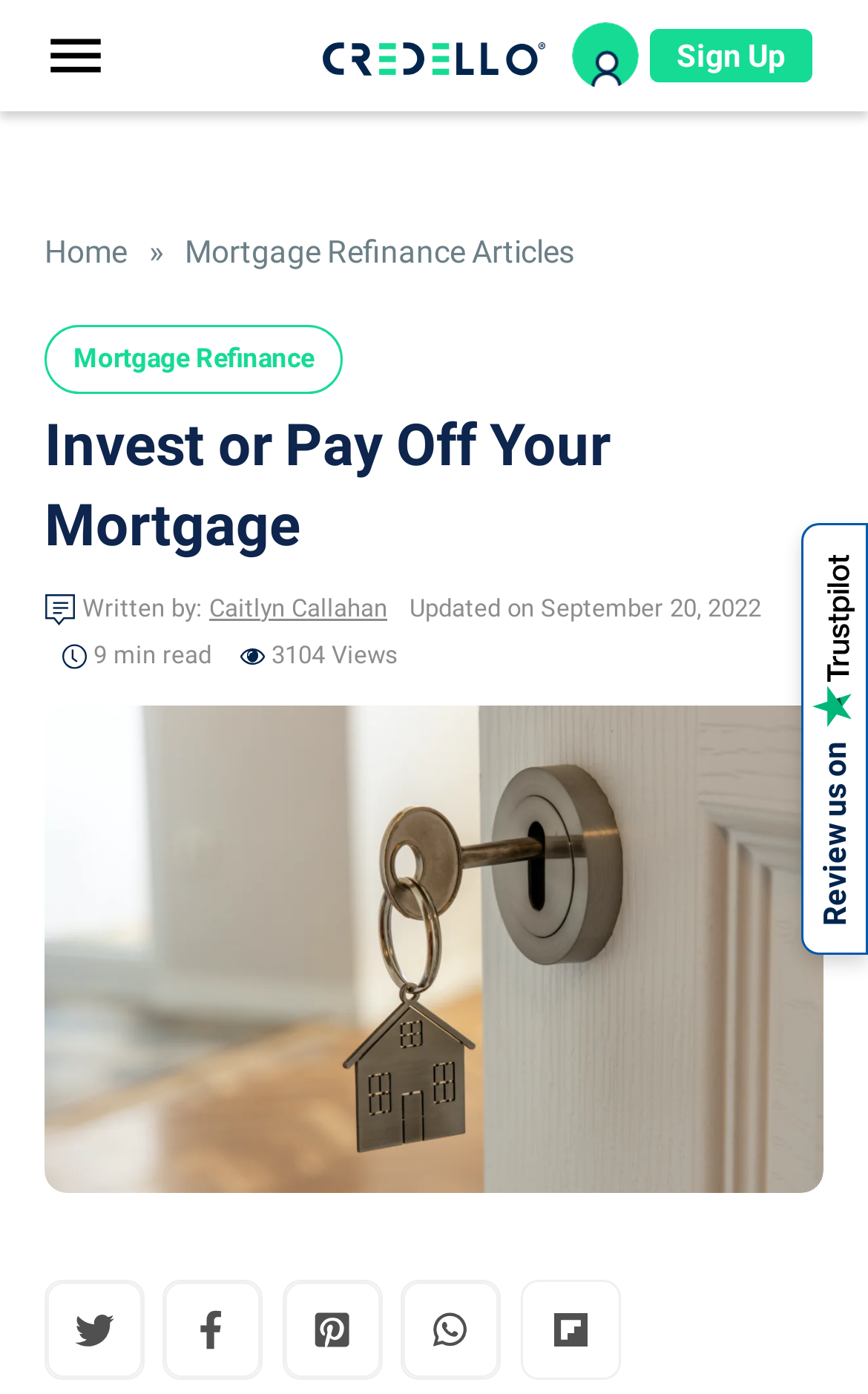When was the article updated? Refer to the image and provide a one-word or short phrase answer.

September 20, 2022